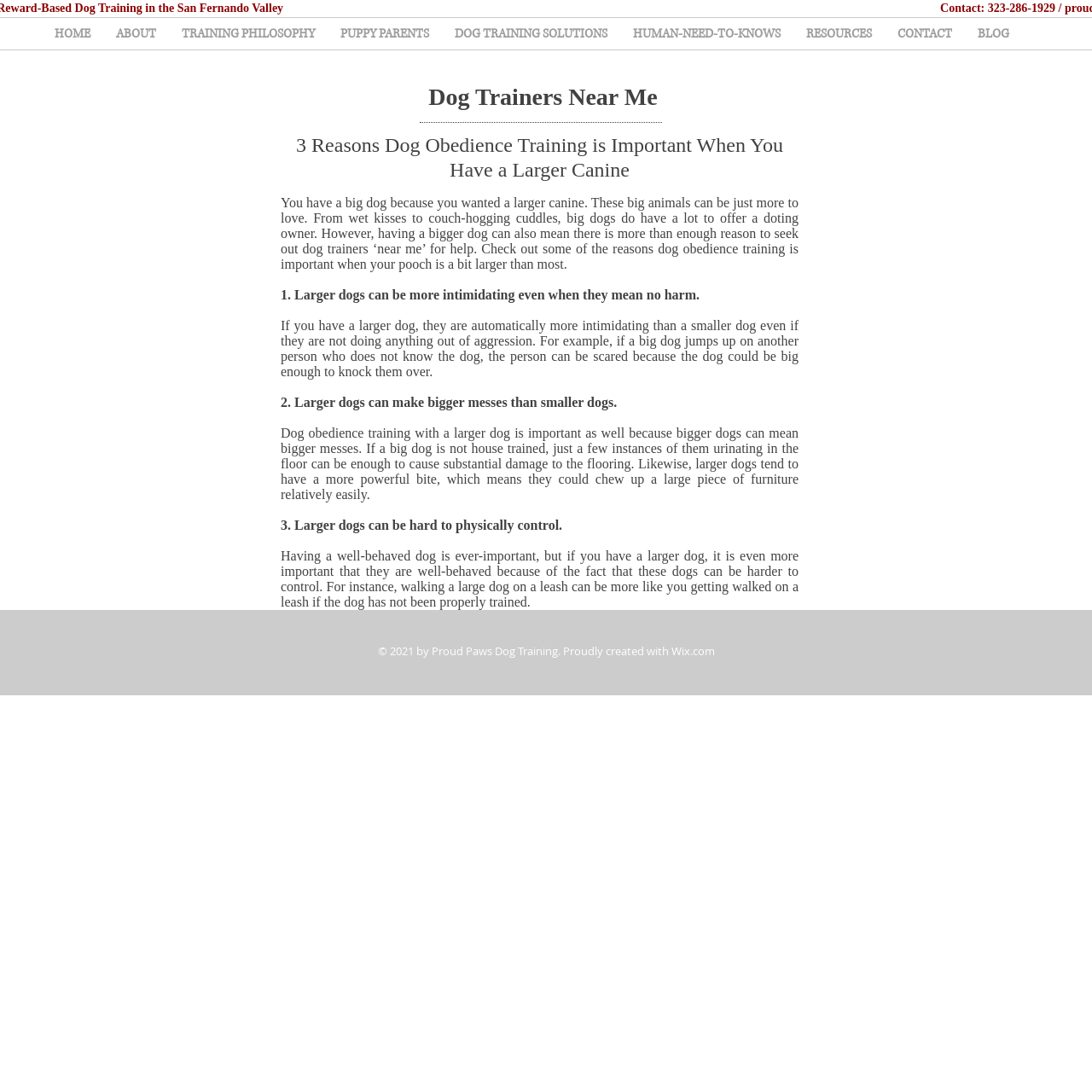Provide the bounding box coordinates of the UI element this sentence describes: "DOG TRAINING SOLUTIONS".

[0.405, 0.016, 0.568, 0.045]